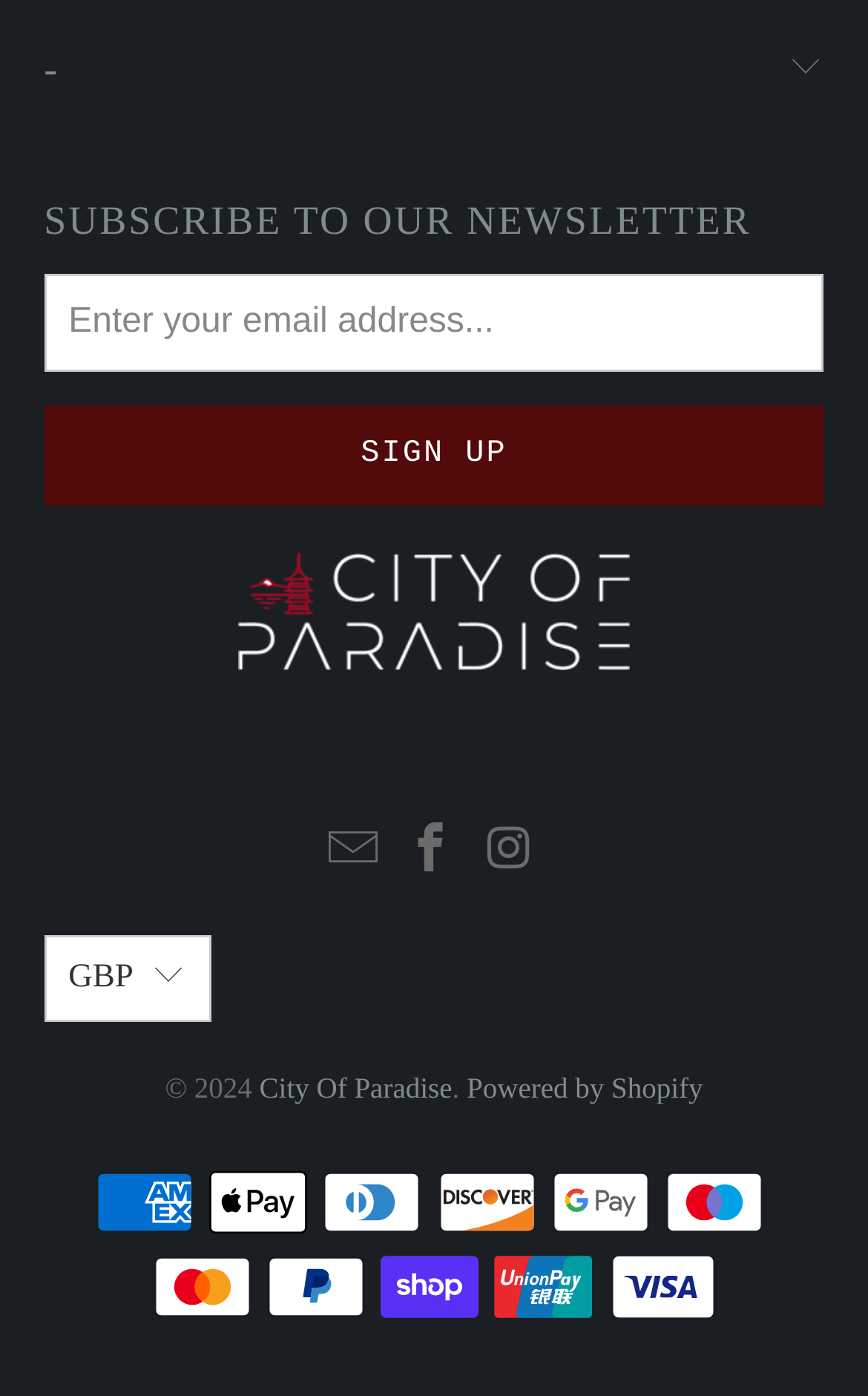Please identify the bounding box coordinates of the element's region that should be clicked to execute the following instruction: "Visit City Of Paradise". The bounding box coordinates must be four float numbers between 0 and 1, i.e., [left, top, right, bottom].

[0.299, 0.767, 0.521, 0.791]